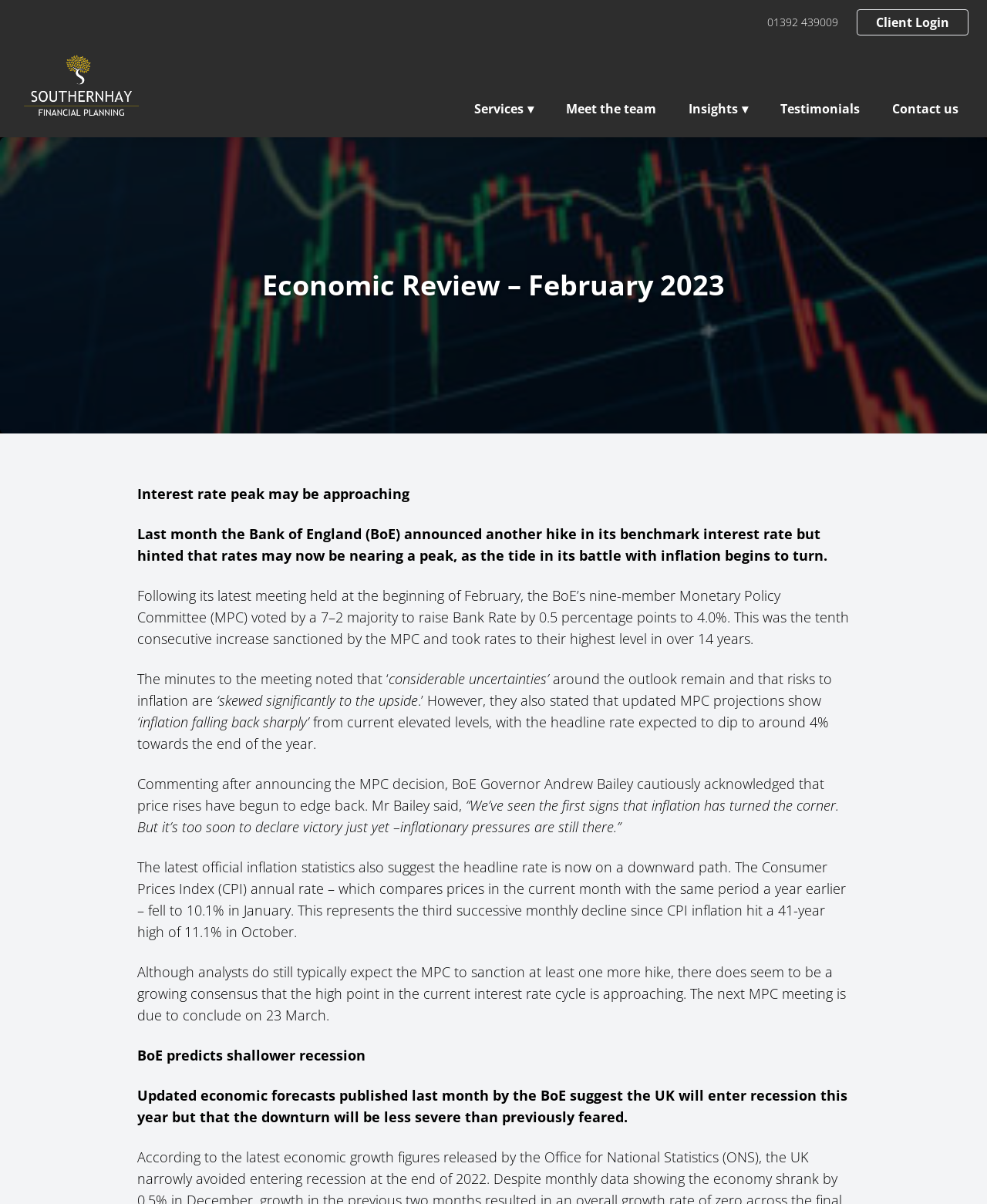Determine the bounding box coordinates of the element that should be clicked to execute the following command: "Click the 'Contact us' link".

[0.895, 0.078, 0.98, 0.103]